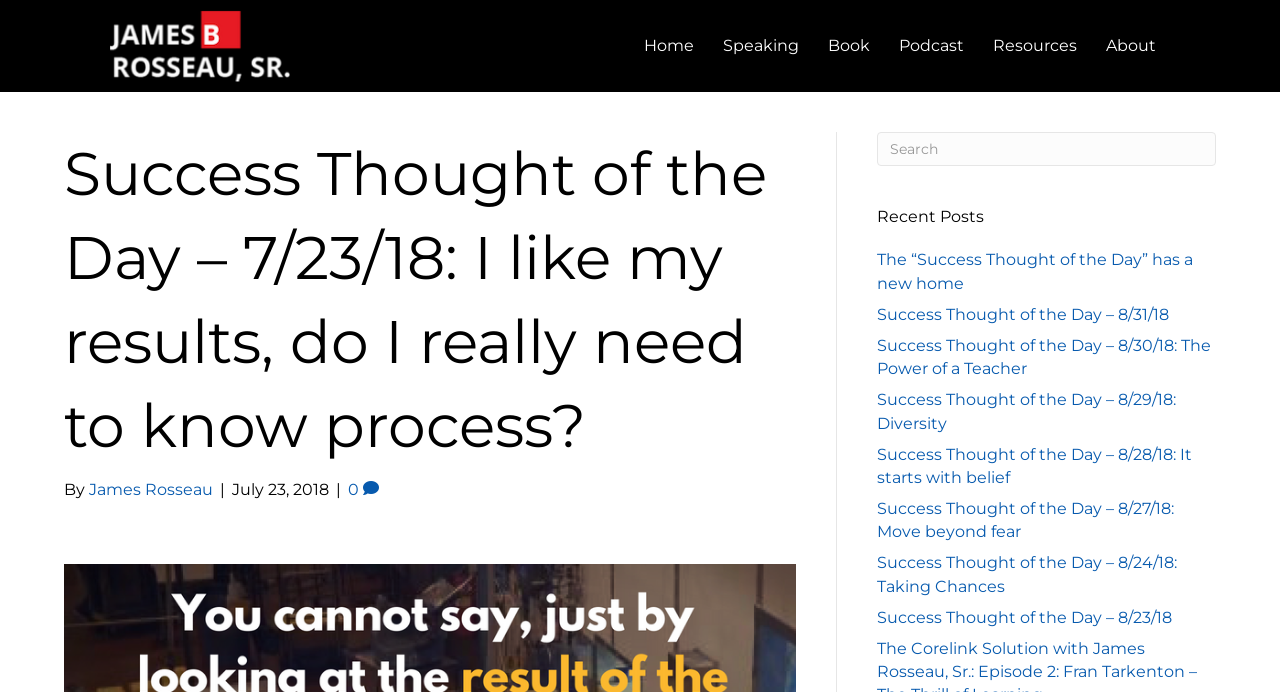How many navigation links are there? Based on the screenshot, please respond with a single word or phrase.

7